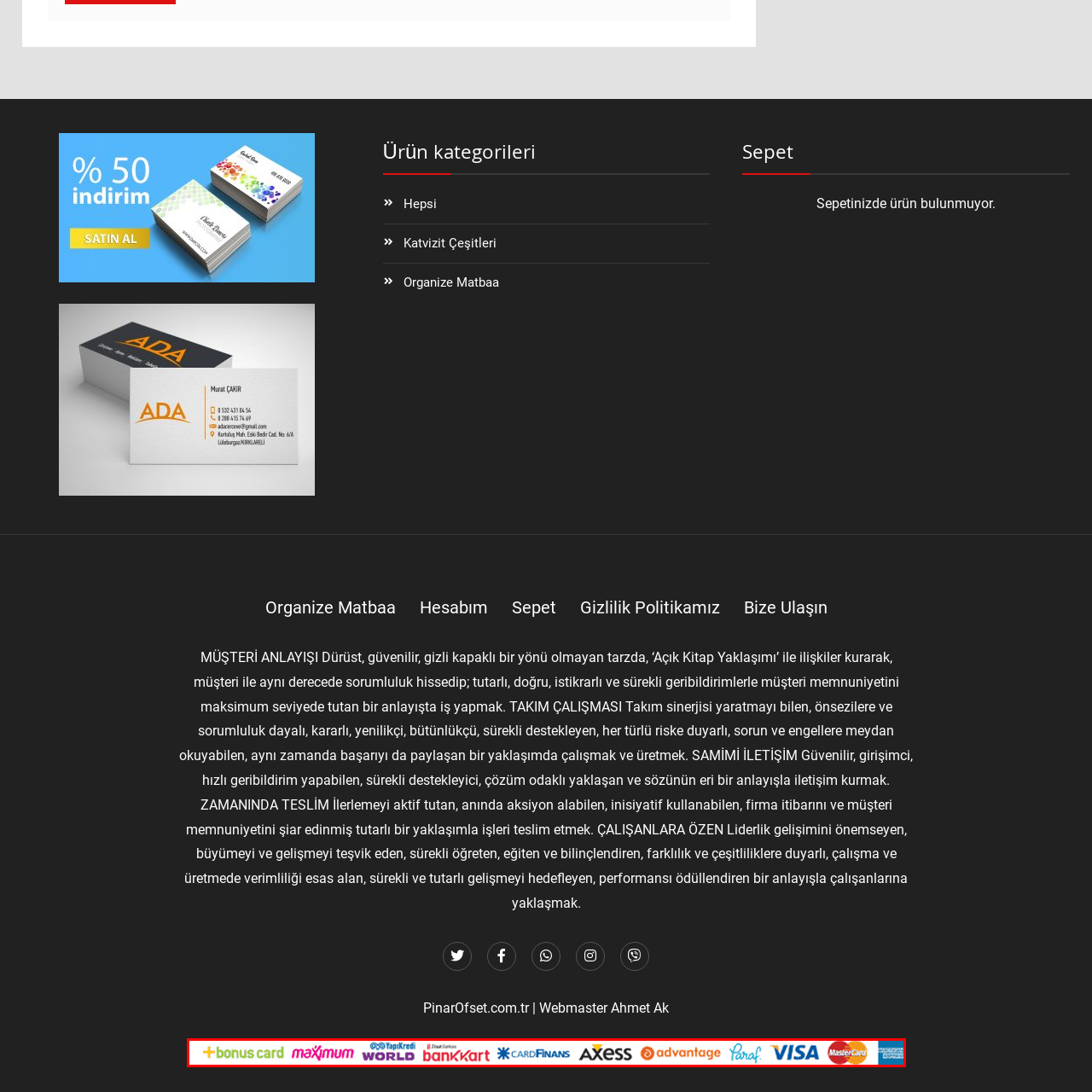Thoroughly describe the contents of the picture within the red frame.

The image displays a colorful array of financial service logos, showcasing various payment and reward programs available for customers. Prominently featured are logos such as Bonus Card, Maximum, and World, which represent loyalty and credit systems. Other noteworthy logos include Yapı Kredi, Bankkart, and CardFinans, indicating partnerships with banks and financial institutions. Additionally, credit card brands like Visa and MasterCard are prominently displayed, illustrating mainstream payment options. This visual collection emphasizes the range of services accessible to consumers, underscoring the emphasis on customer loyalty and diverse payment solutions within a vibrant and engaging graphic format.